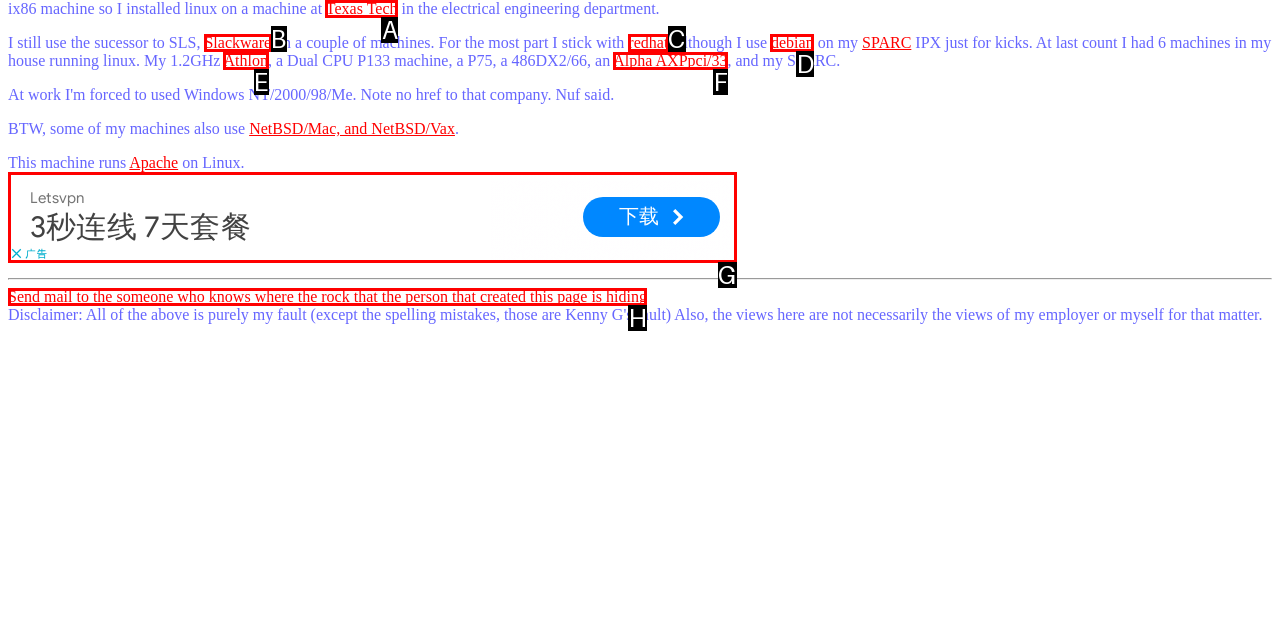Based on the description: Texas Tech, find the HTML element that matches it. Provide your answer as the letter of the chosen option.

A